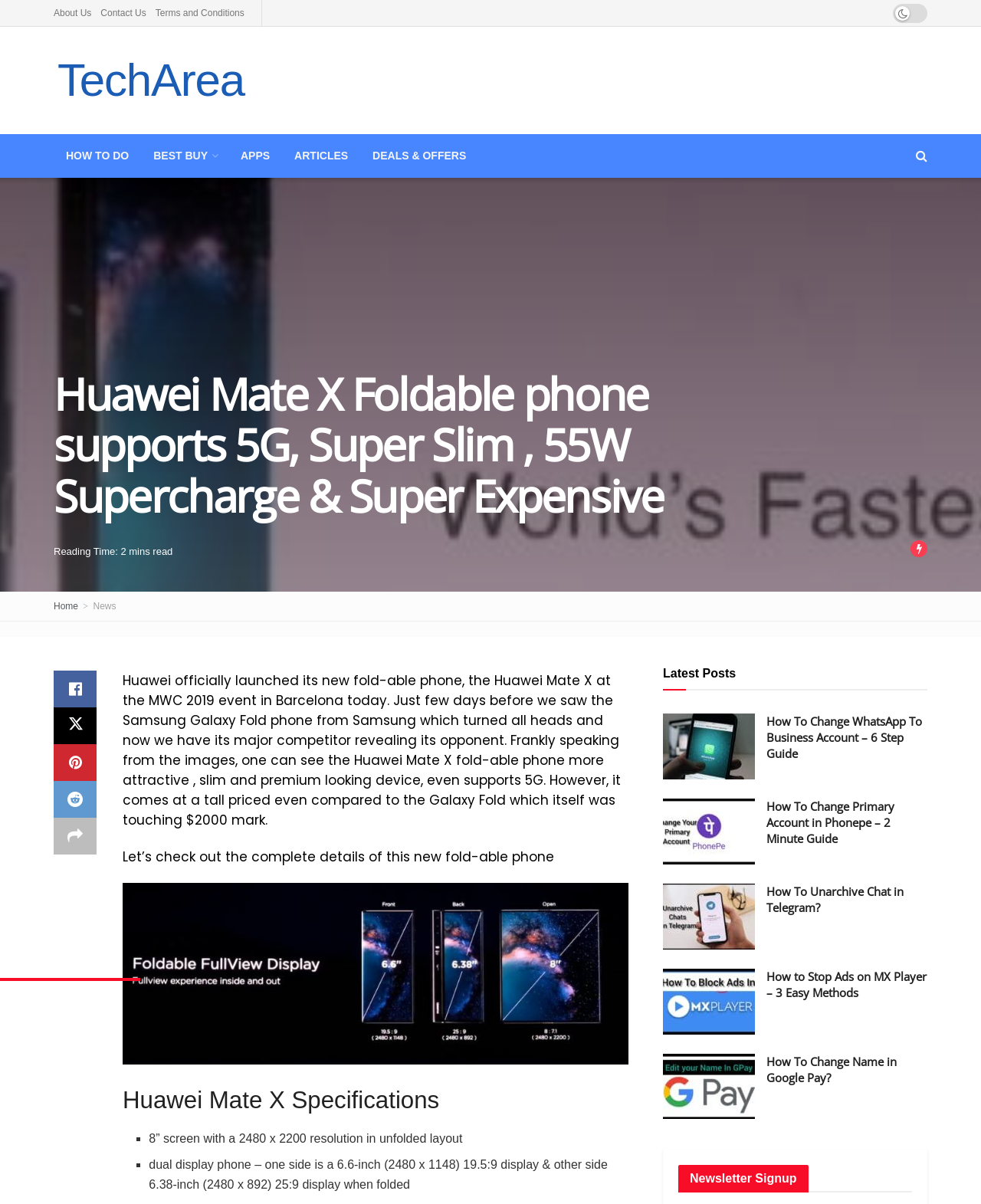Determine the primary headline of the webpage.

Huawei Mate X Foldable phone supports 5G, Super Slim , 55W Supercharge & Super Expensive